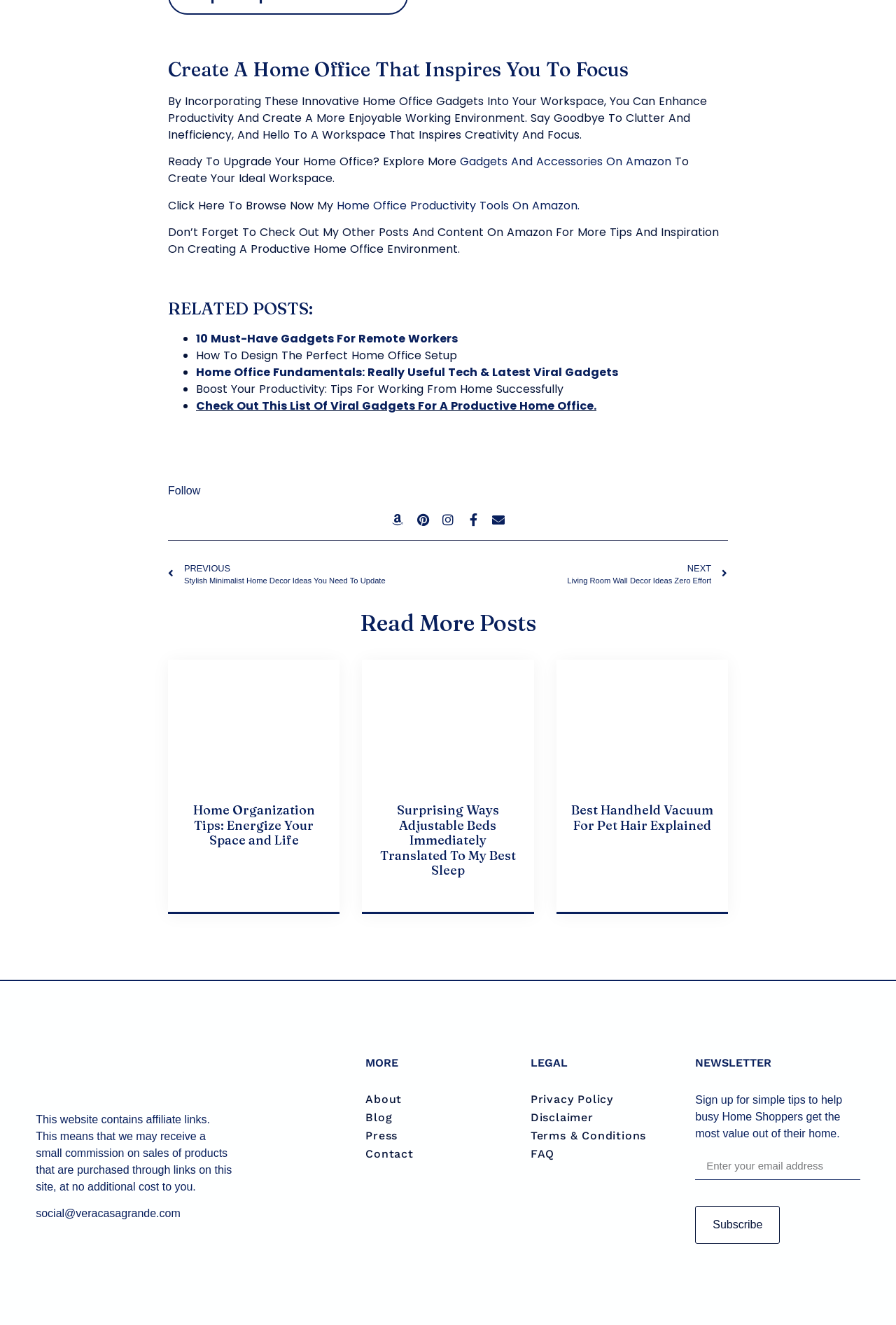Locate the bounding box coordinates of the element you need to click to accomplish the task described by this instruction: "Read description of EPXA10F1020I1".

None